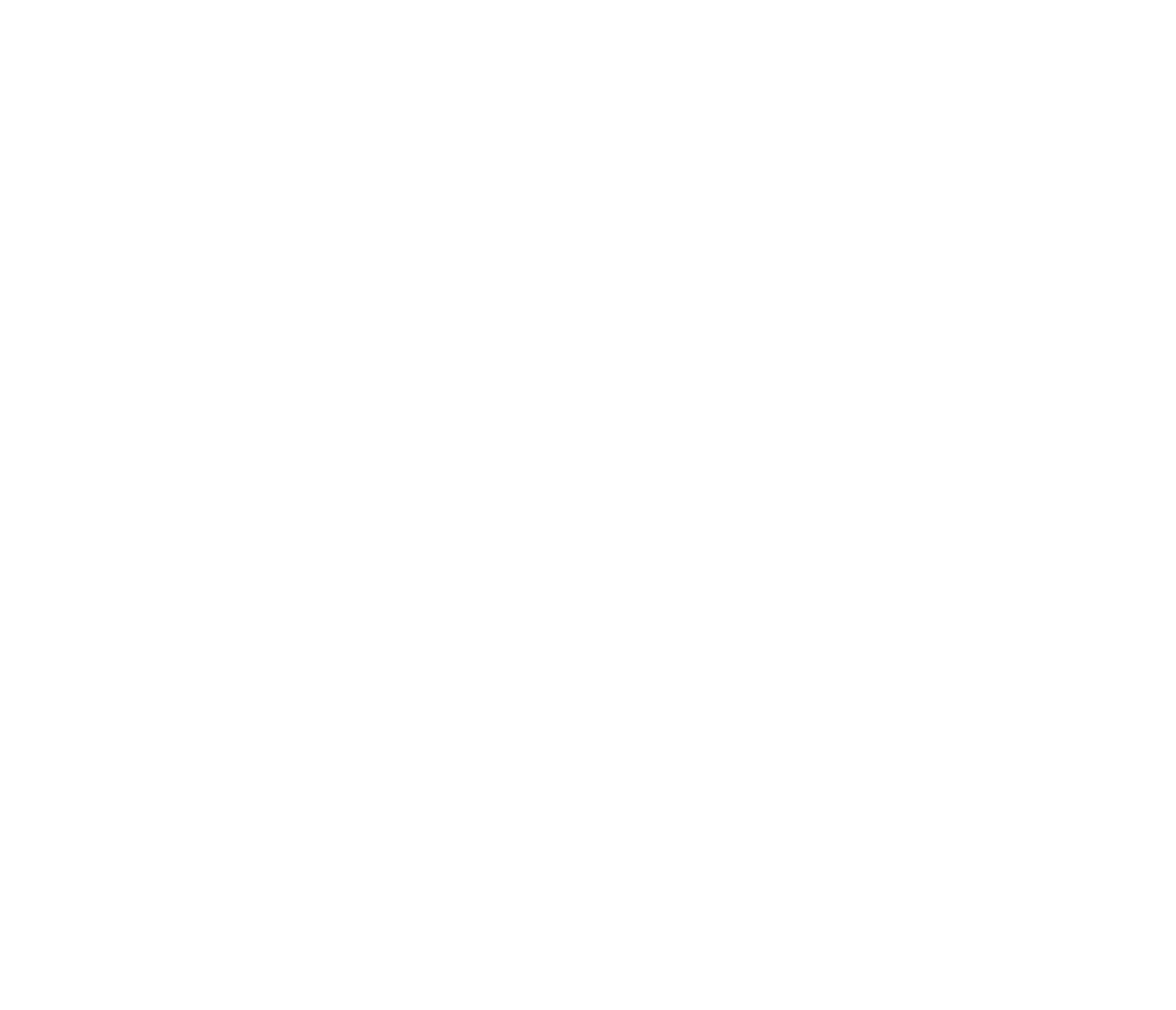Determine the bounding box coordinates of the region that needs to be clicked to achieve the task: "View the pricing".

[0.435, 0.791, 0.467, 0.804]